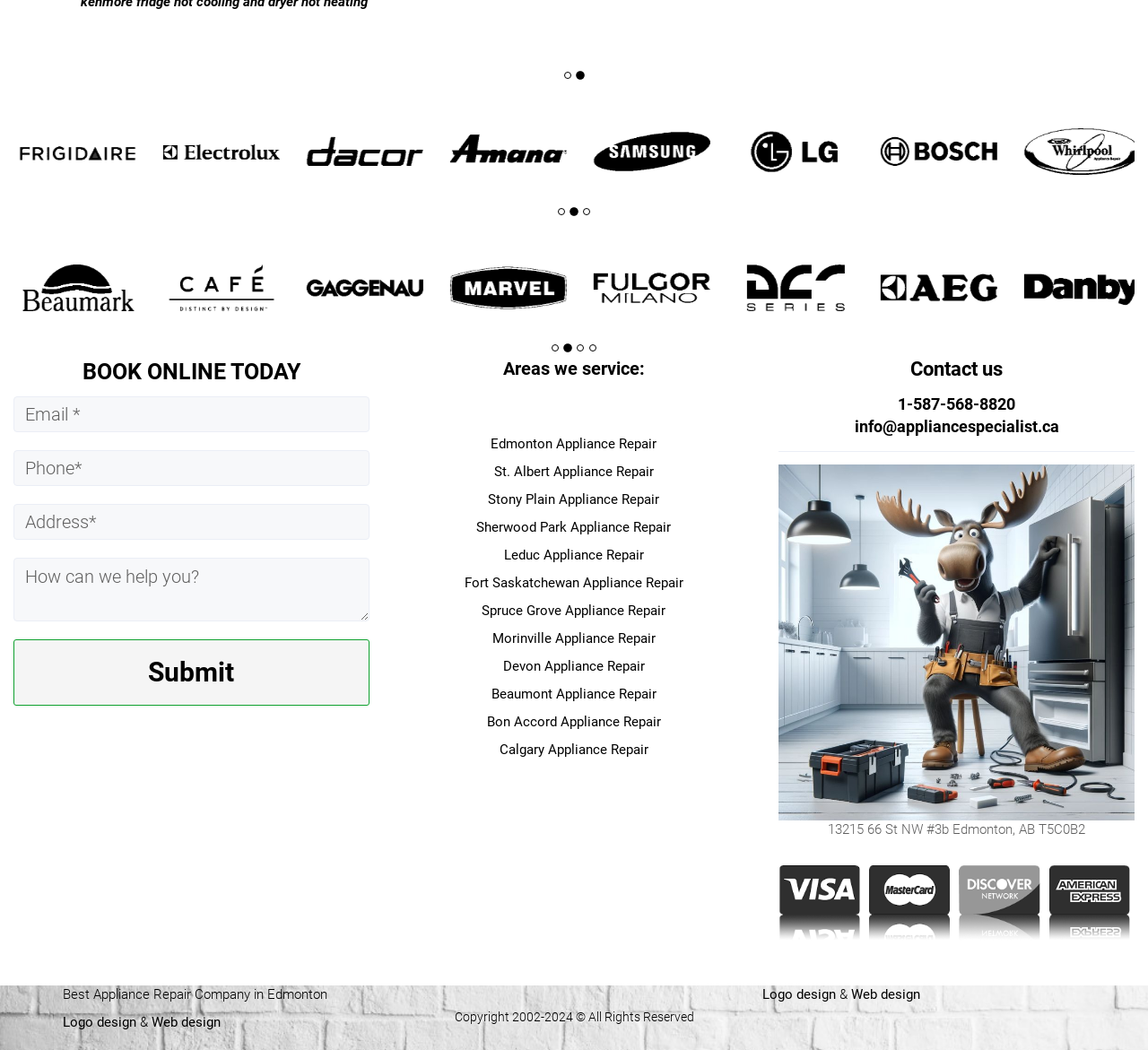Please provide a one-word or short phrase answer to the question:
What is the company's phone number?

1-587-568-8820